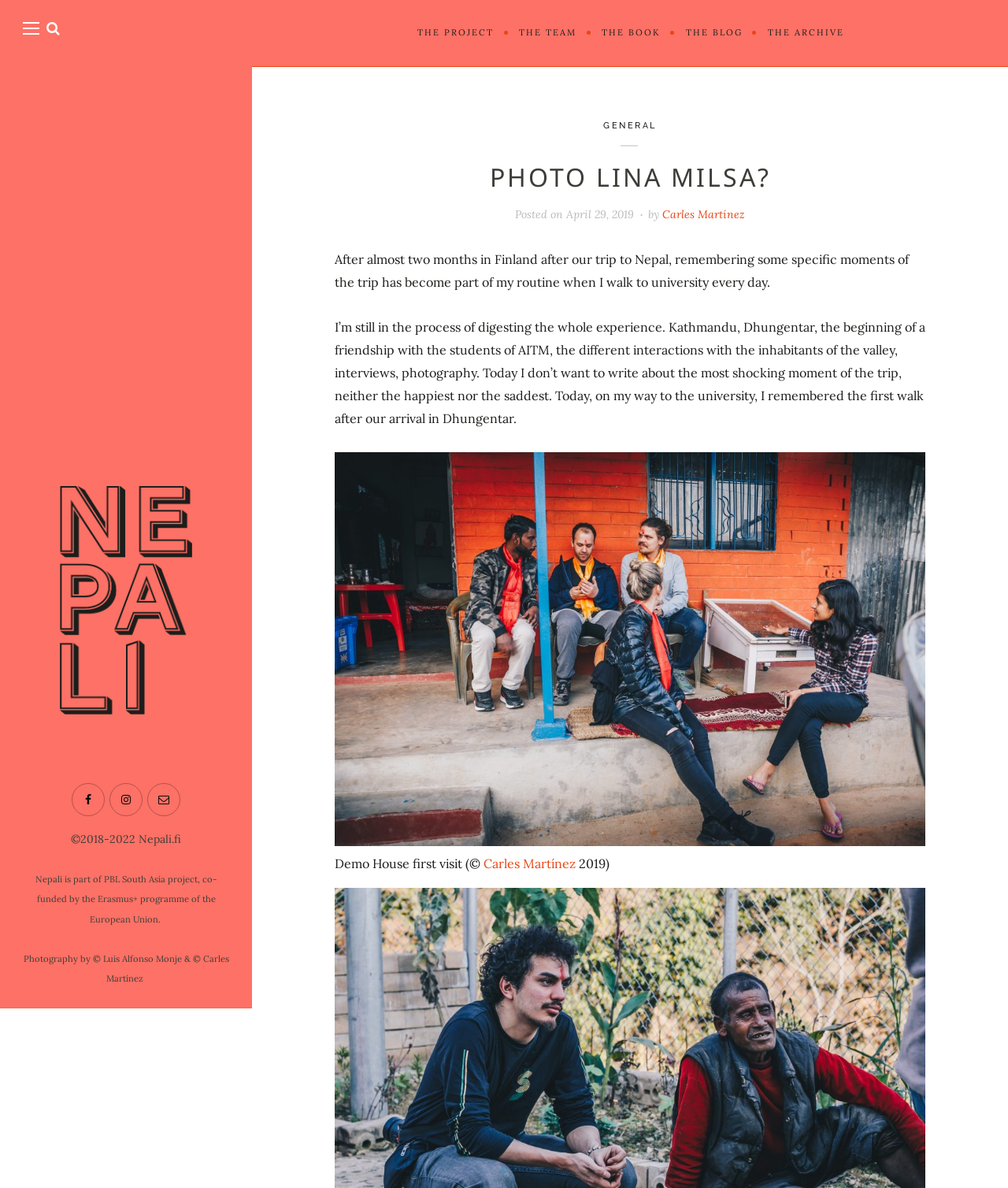Please find the bounding box coordinates of the clickable region needed to complete the following instruction: "Check the blog". The bounding box coordinates must consist of four float numbers between 0 and 1, i.e., [left, top, right, bottom].

[0.667, 0.017, 0.748, 0.039]